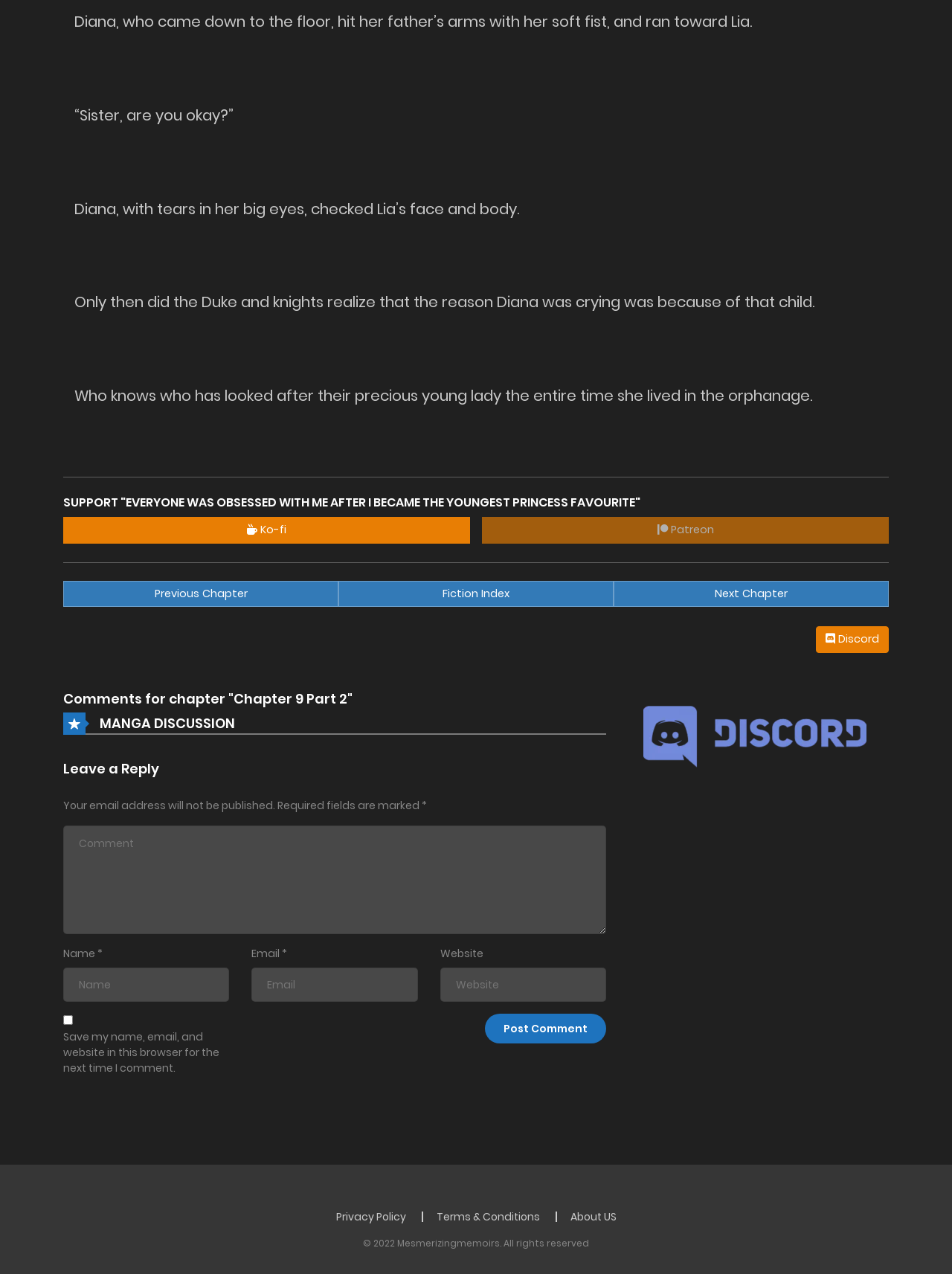What is the year mentioned in the copyright notice?
Please look at the screenshot and answer using one word or phrase.

2022